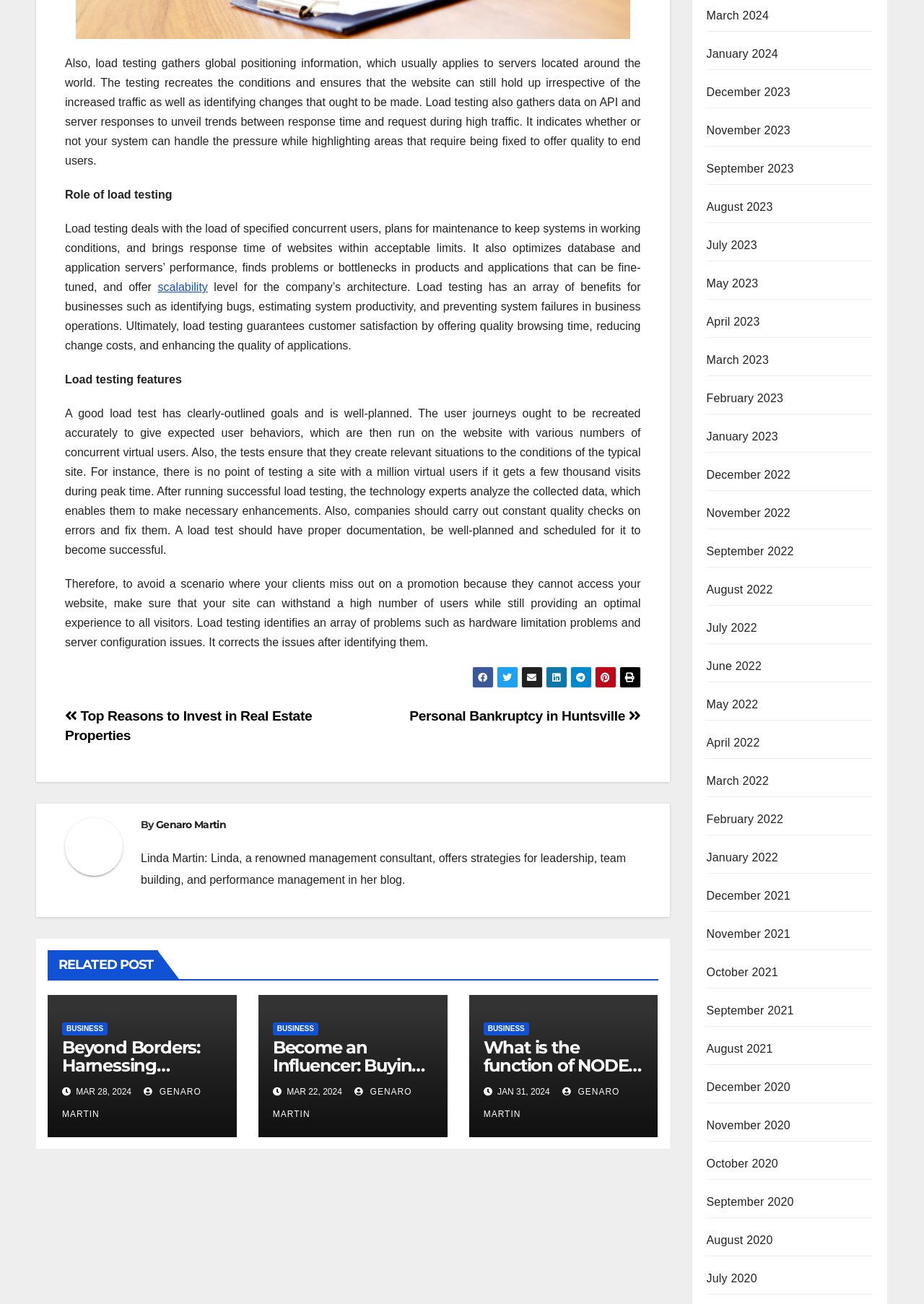Identify the bounding box coordinates of the area you need to click to perform the following instruction: "Check the archives for March 2024".

[0.764, 0.007, 0.832, 0.017]